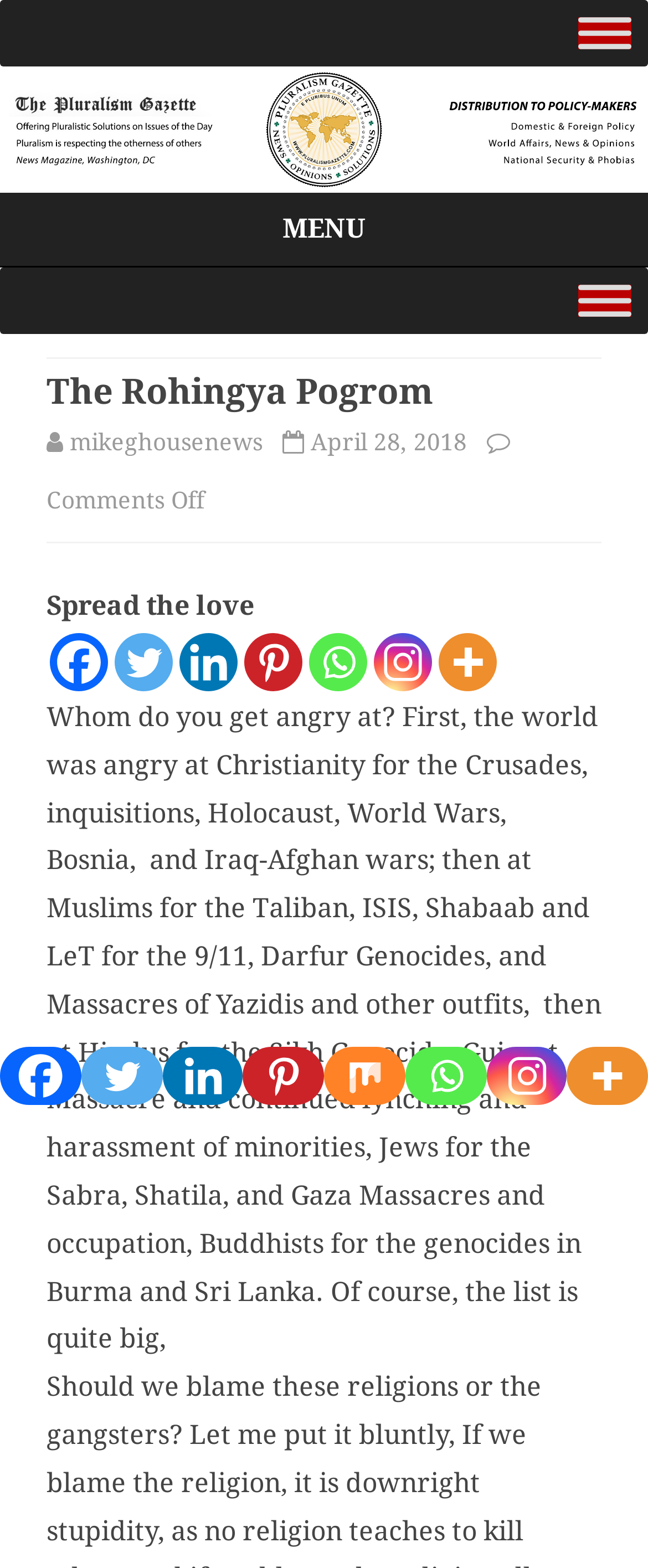Identify the bounding box coordinates of the element that should be clicked to fulfill this task: "Check the comments". The coordinates should be provided as four float numbers between 0 and 1, i.e., [left, top, right, bottom].

[0.072, 0.31, 0.315, 0.327]